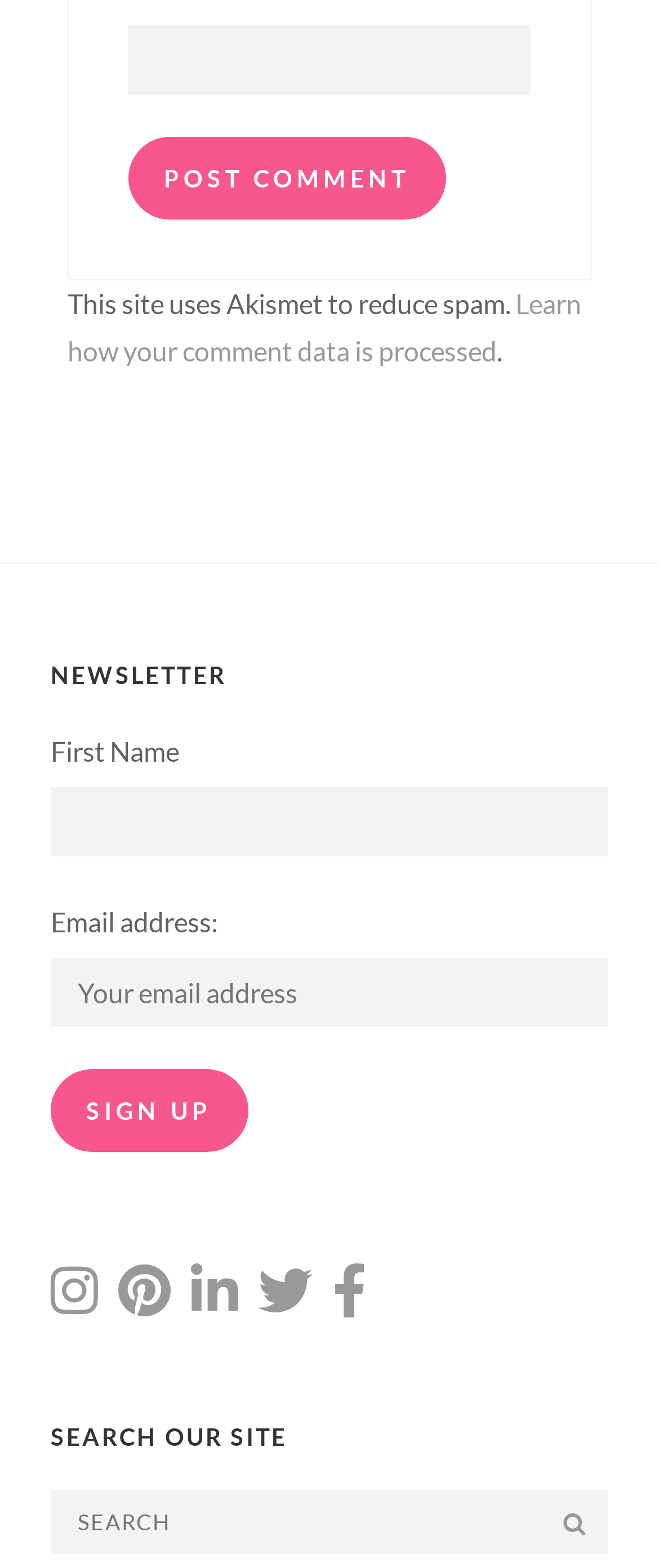What is the function of the button at the bottom right?
Please elaborate on the answer to the question with detailed information.

The button at the bottom right of the webpage is a search button, as indicated by the text 'SEARCH' and its location within the 'SEARCH OUR SITE' section.